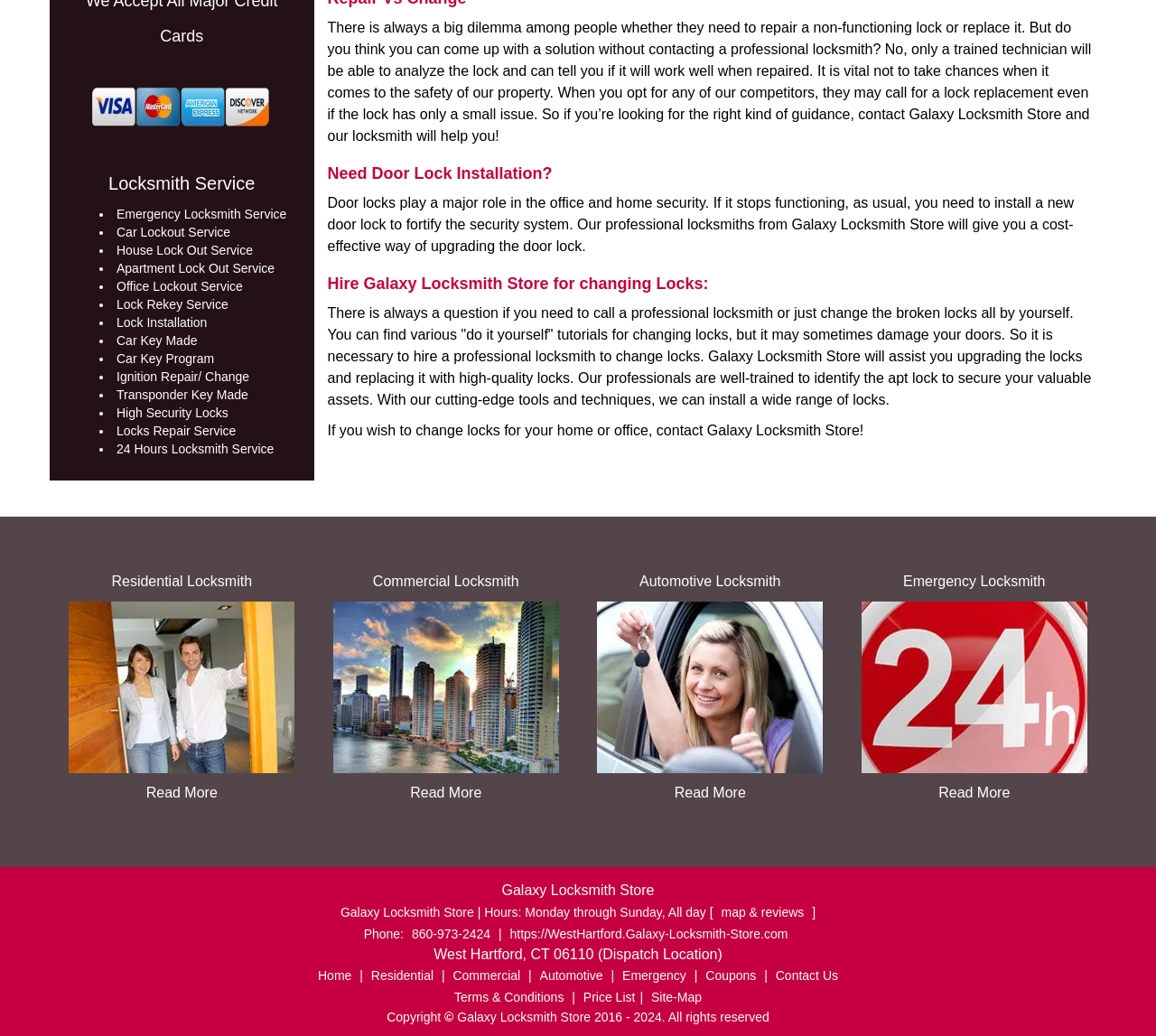Using the description "Read More", locate and provide the bounding box of the UI element.

[0.355, 0.757, 0.417, 0.772]